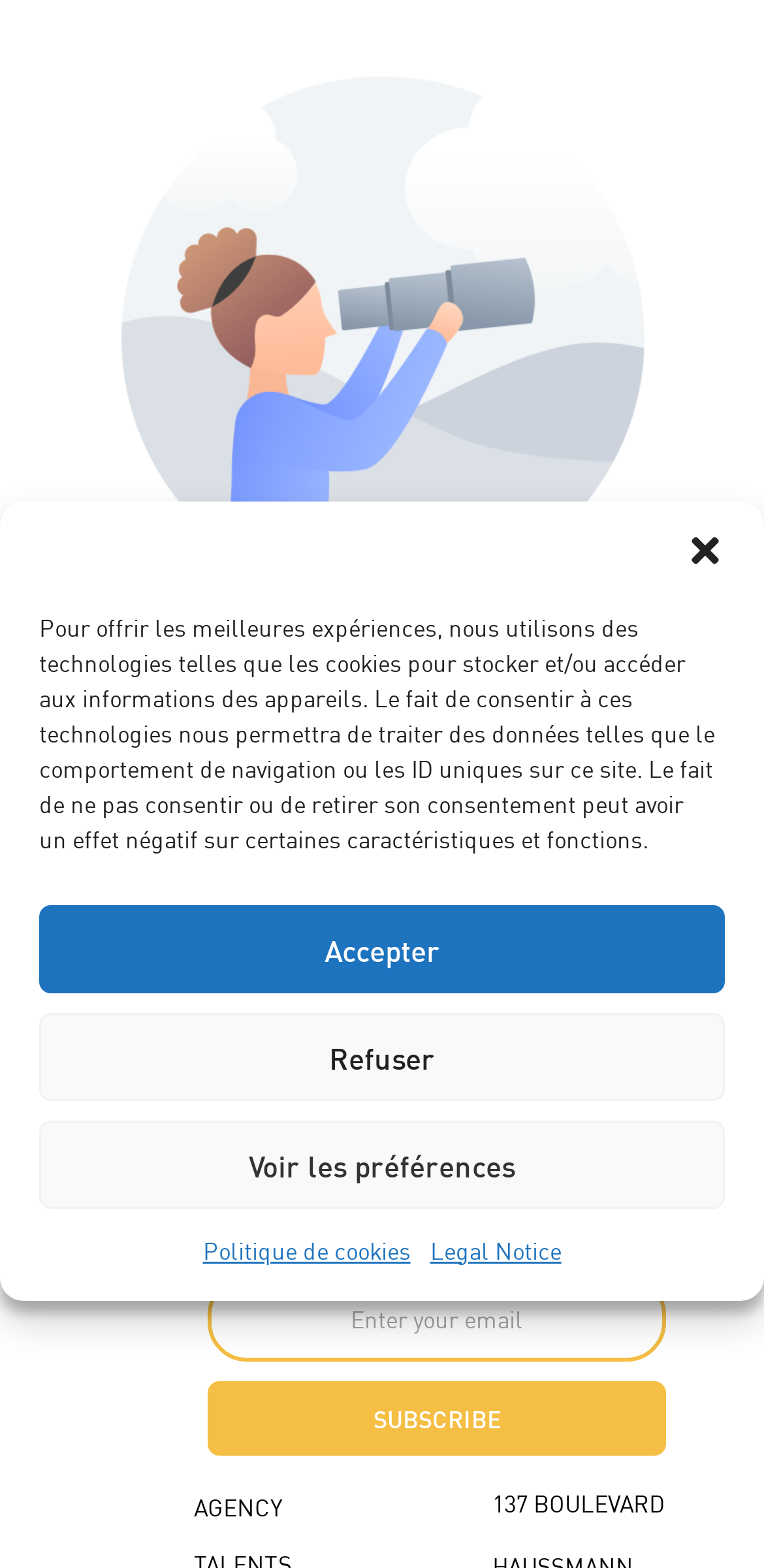Answer the following query with a single word or phrase:
What is the error code on this page?

404